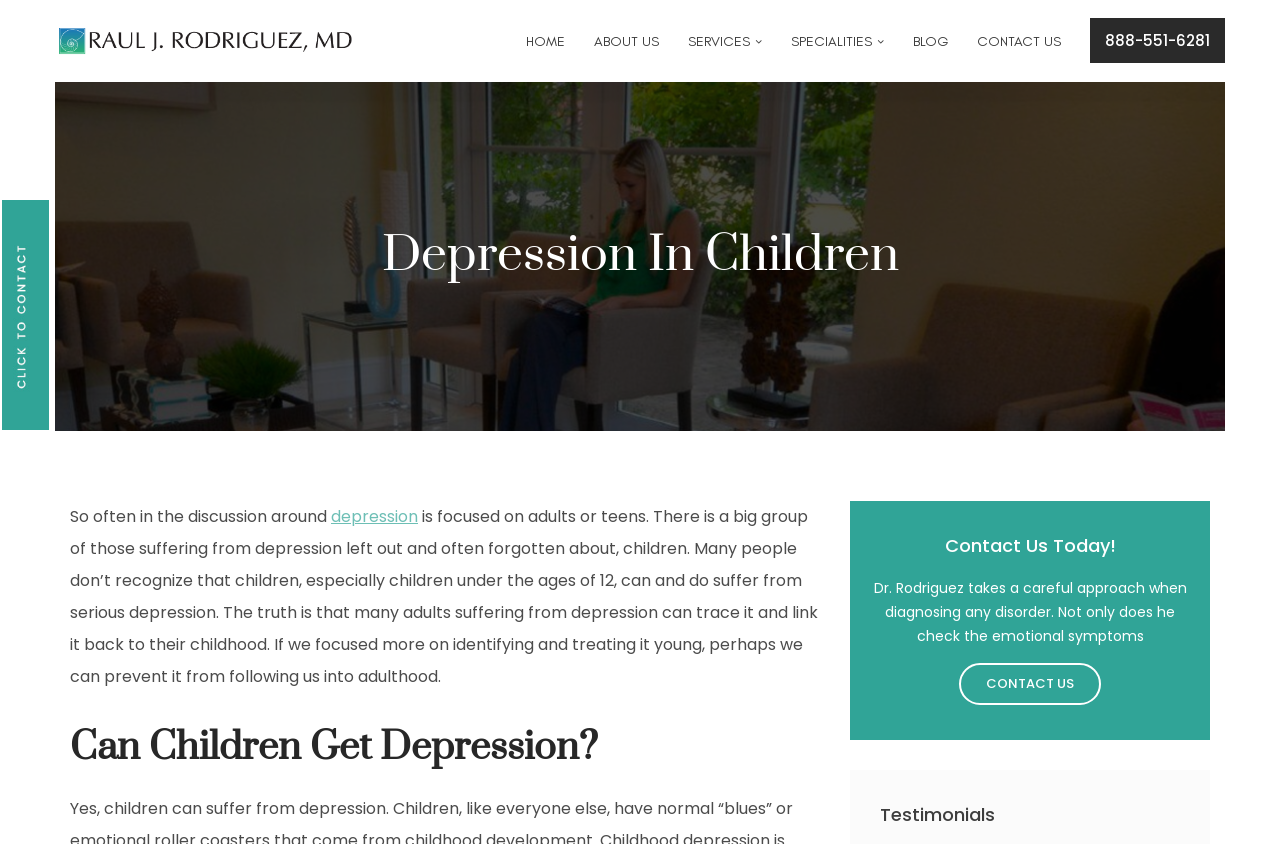Provide a short answer to the following question with just one word or phrase: What is the phone number to contact for follow-up appointment requests?

561-409-7296